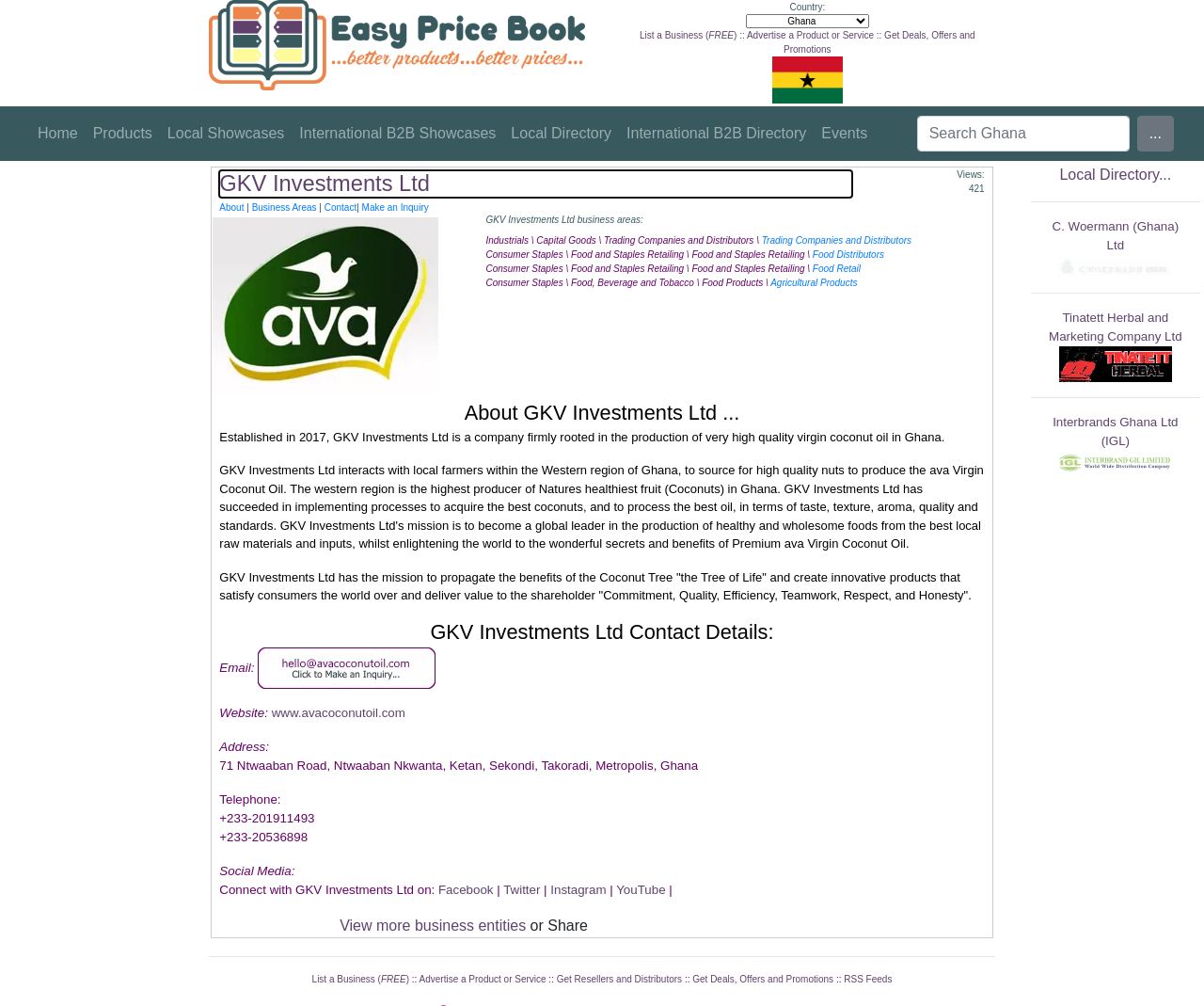Show the bounding box coordinates of the element that should be clicked to complete the task: "Click on the 'Contact' link".

[0.269, 0.201, 0.296, 0.211]